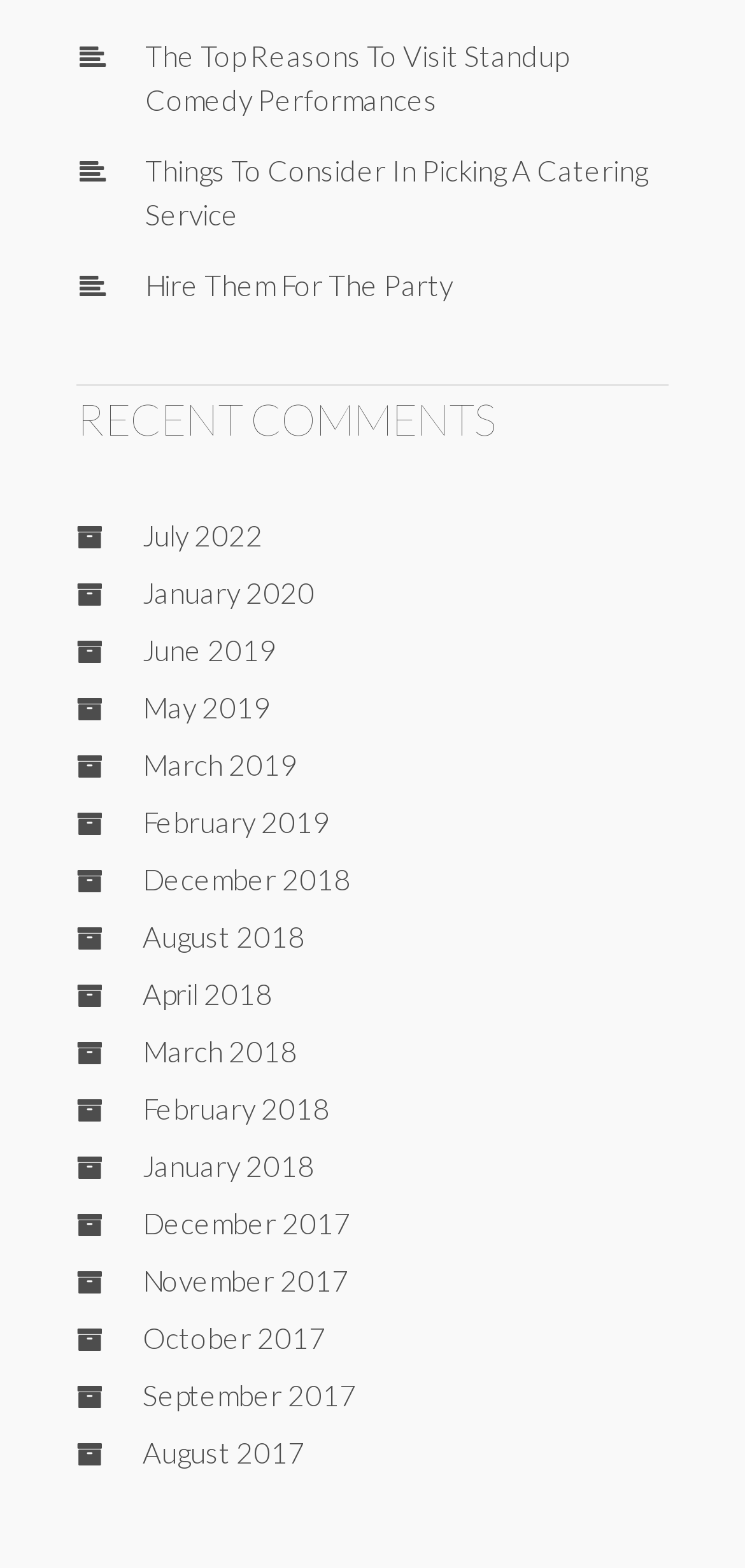How many party-related links are there on the webpage?
Based on the screenshot, provide a one-word or short-phrase response.

1